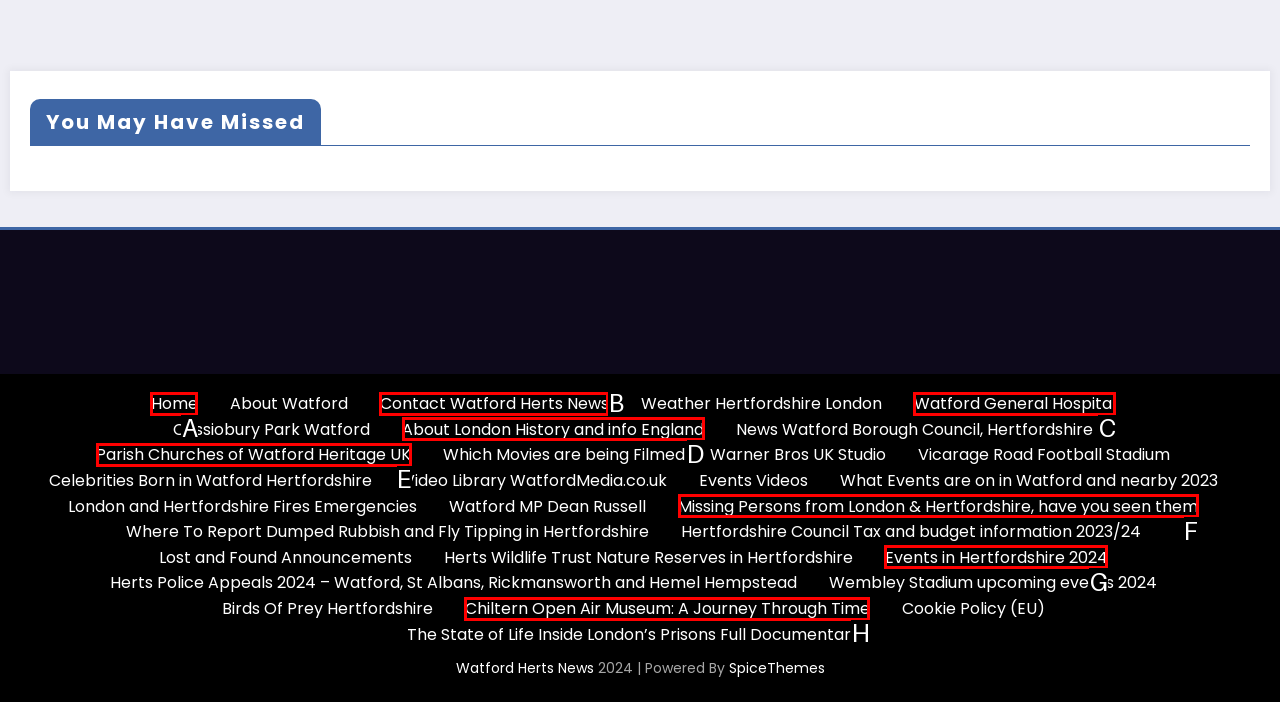Choose the letter that best represents the description: Events in Hertfordshire 2024. Provide the letter as your response.

G